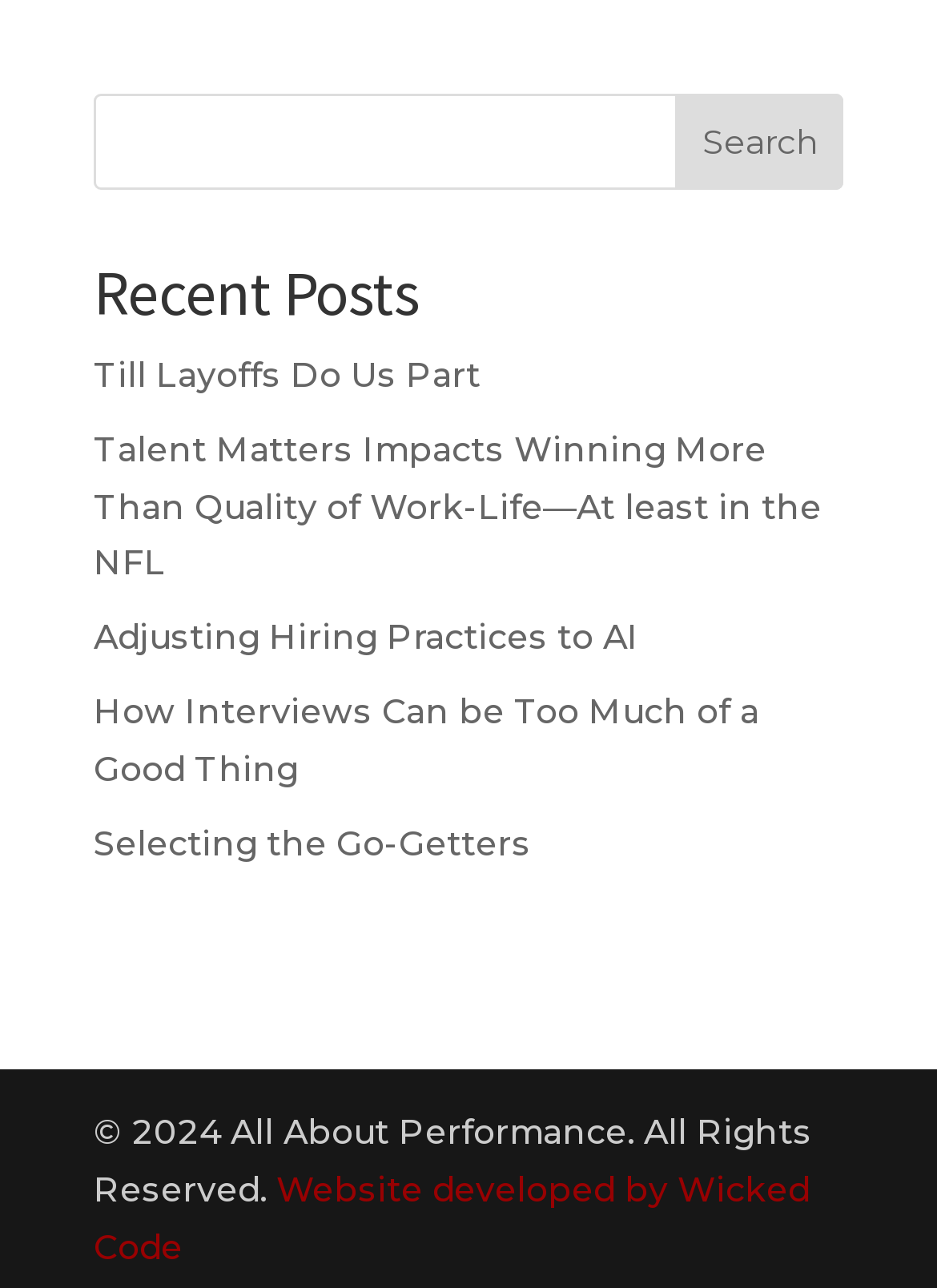Please provide the bounding box coordinate of the region that matches the element description: Search. Coordinates should be in the format (top-left x, top-left y, bottom-right x, bottom-right y) and all values should be between 0 and 1.

[0.722, 0.073, 0.9, 0.147]